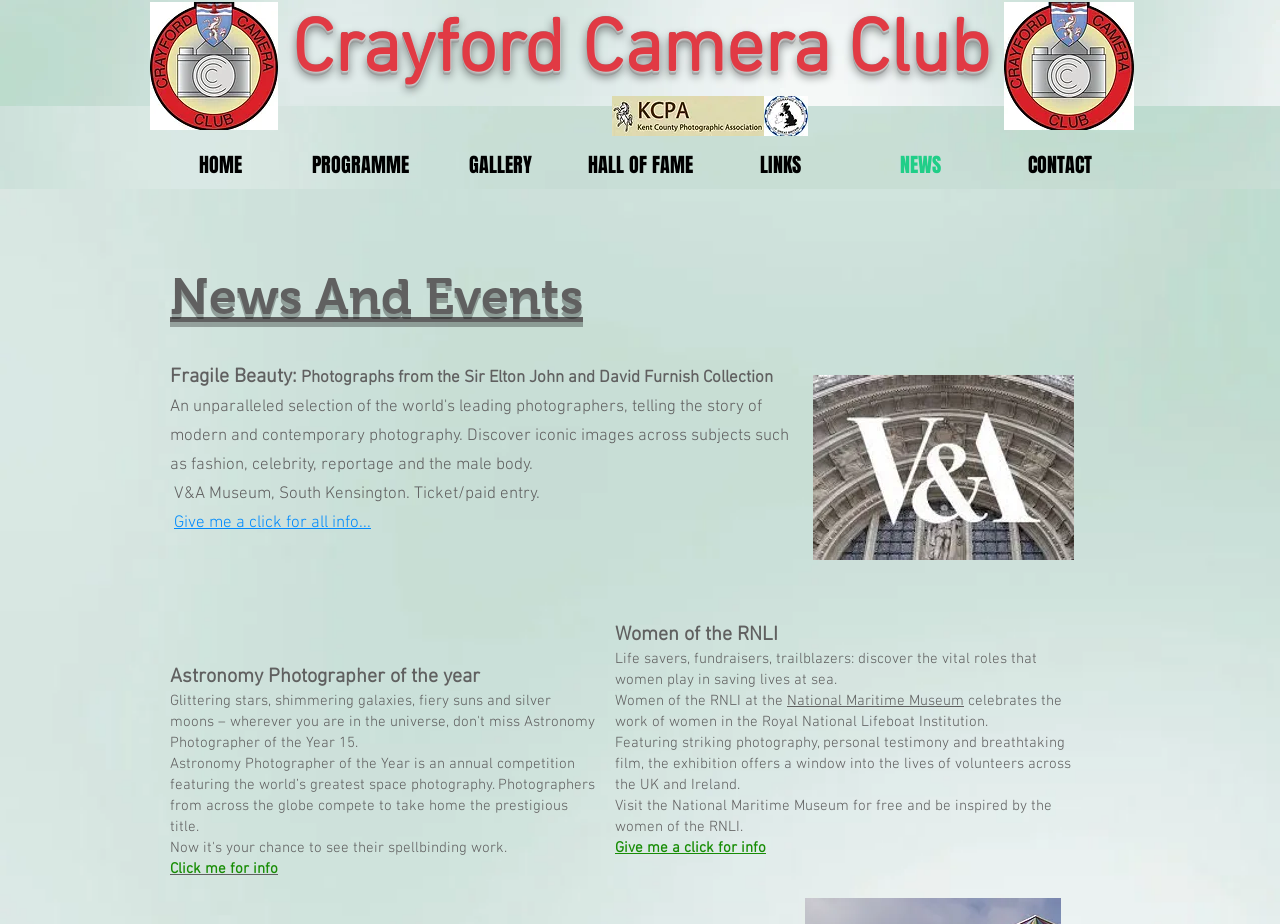Indicate the bounding box coordinates of the element that must be clicked to execute the instruction: "Get info about Fragile Beauty". The coordinates should be given as four float numbers between 0 and 1, i.e., [left, top, right, bottom].

[0.136, 0.555, 0.29, 0.577]